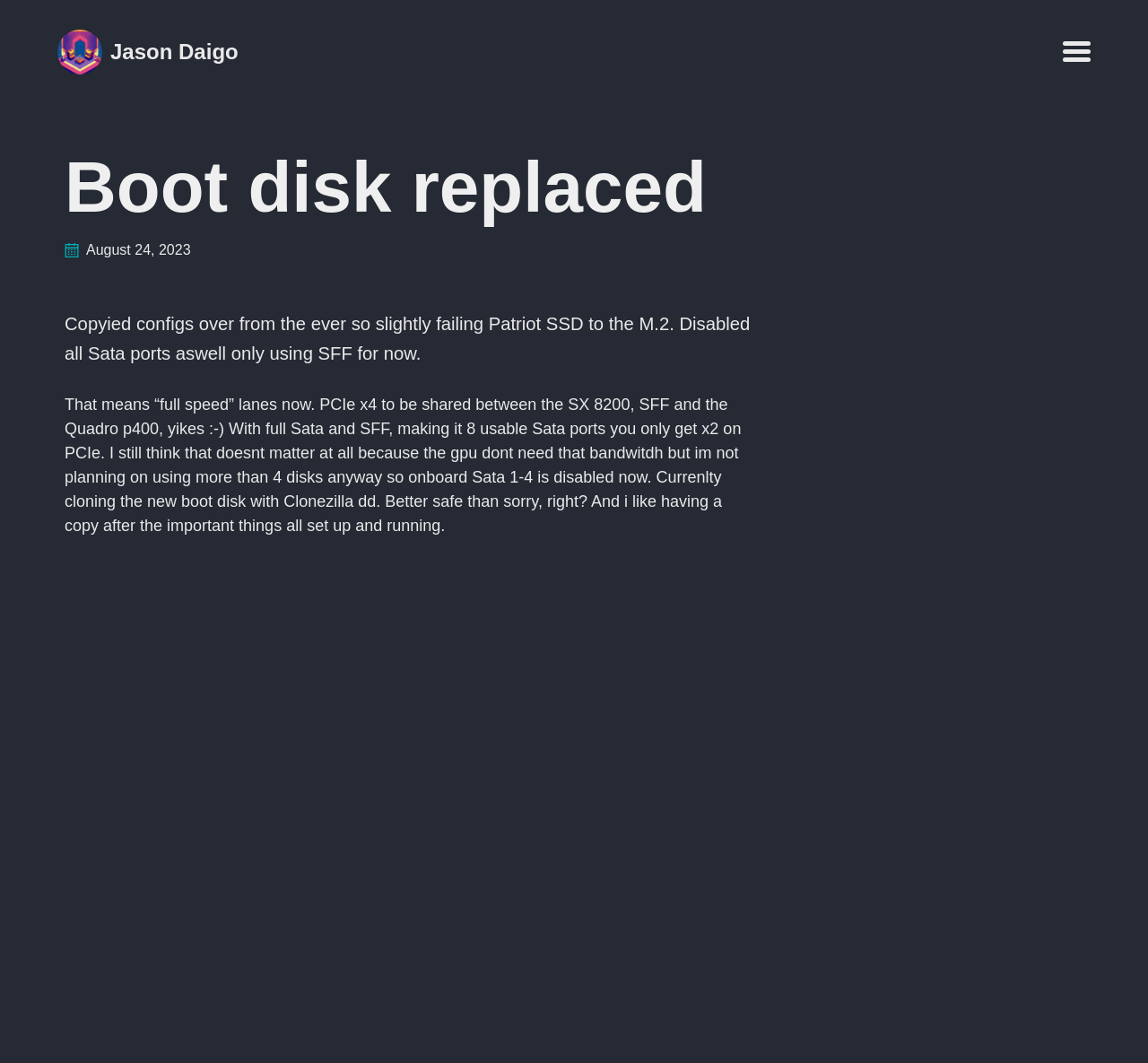Locate and provide the bounding box coordinates for the HTML element that matches this description: "Jason Daigo".

[0.05, 0.028, 0.634, 0.07]